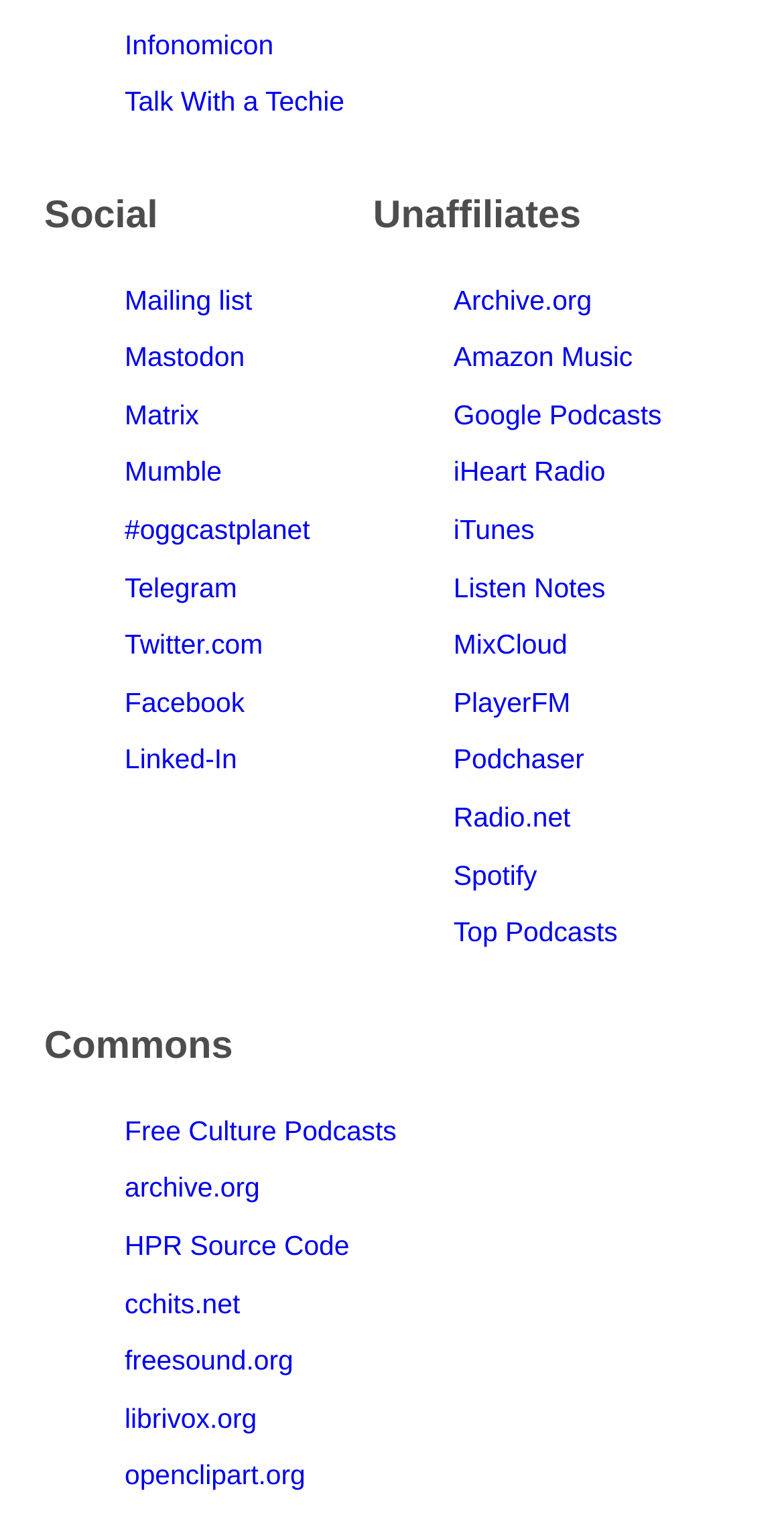What is the last unaffiliate link?
Can you provide an in-depth and detailed response to the question?

I looked at the links under the 'Unaffiliates' heading and found that the last link is 'Top Podcasts'.